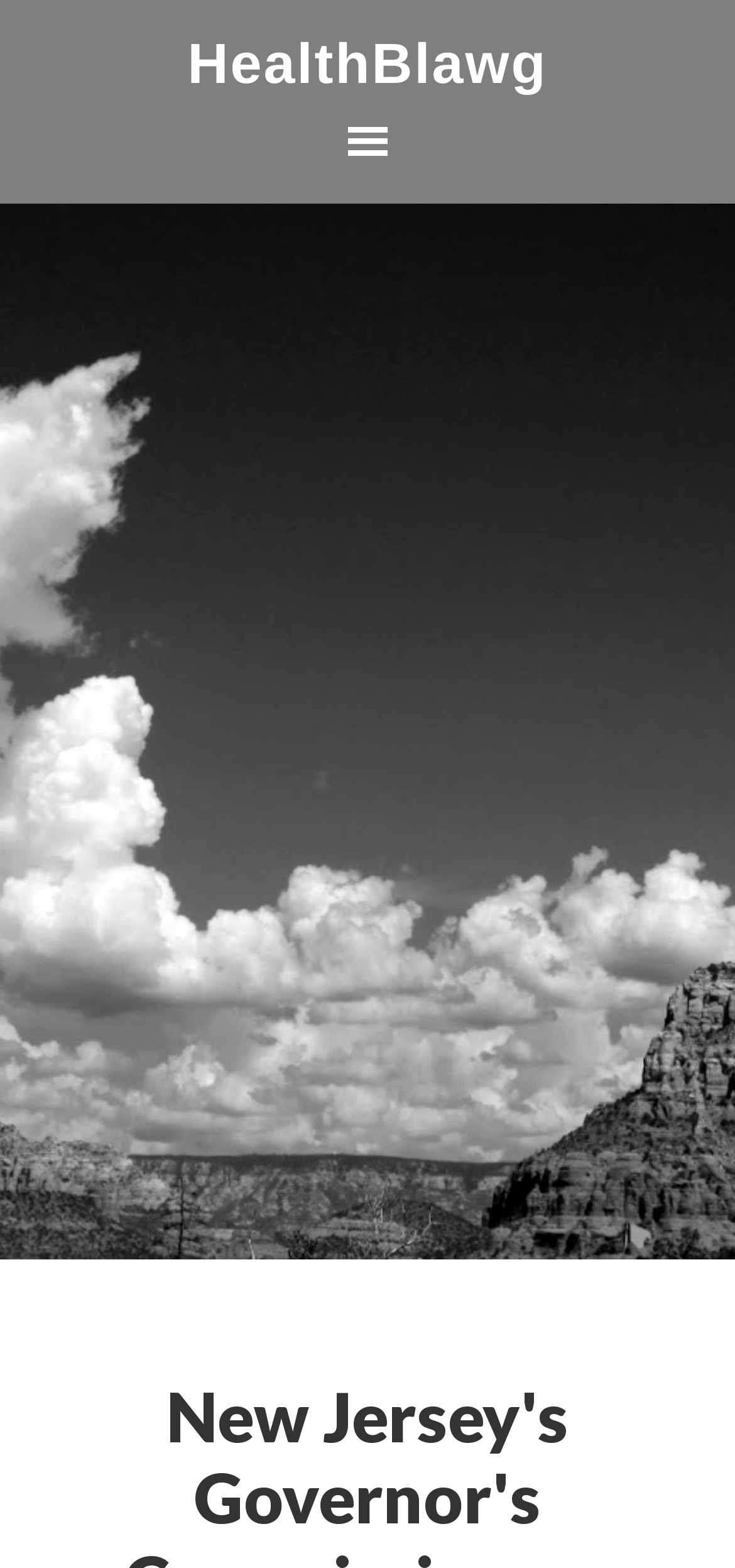Given the description of the UI element: "HealthBlawg", predict the bounding box coordinates in the form of [left, top, right, bottom], with each value being a float between 0 and 1.

[0.255, 0.022, 0.745, 0.061]